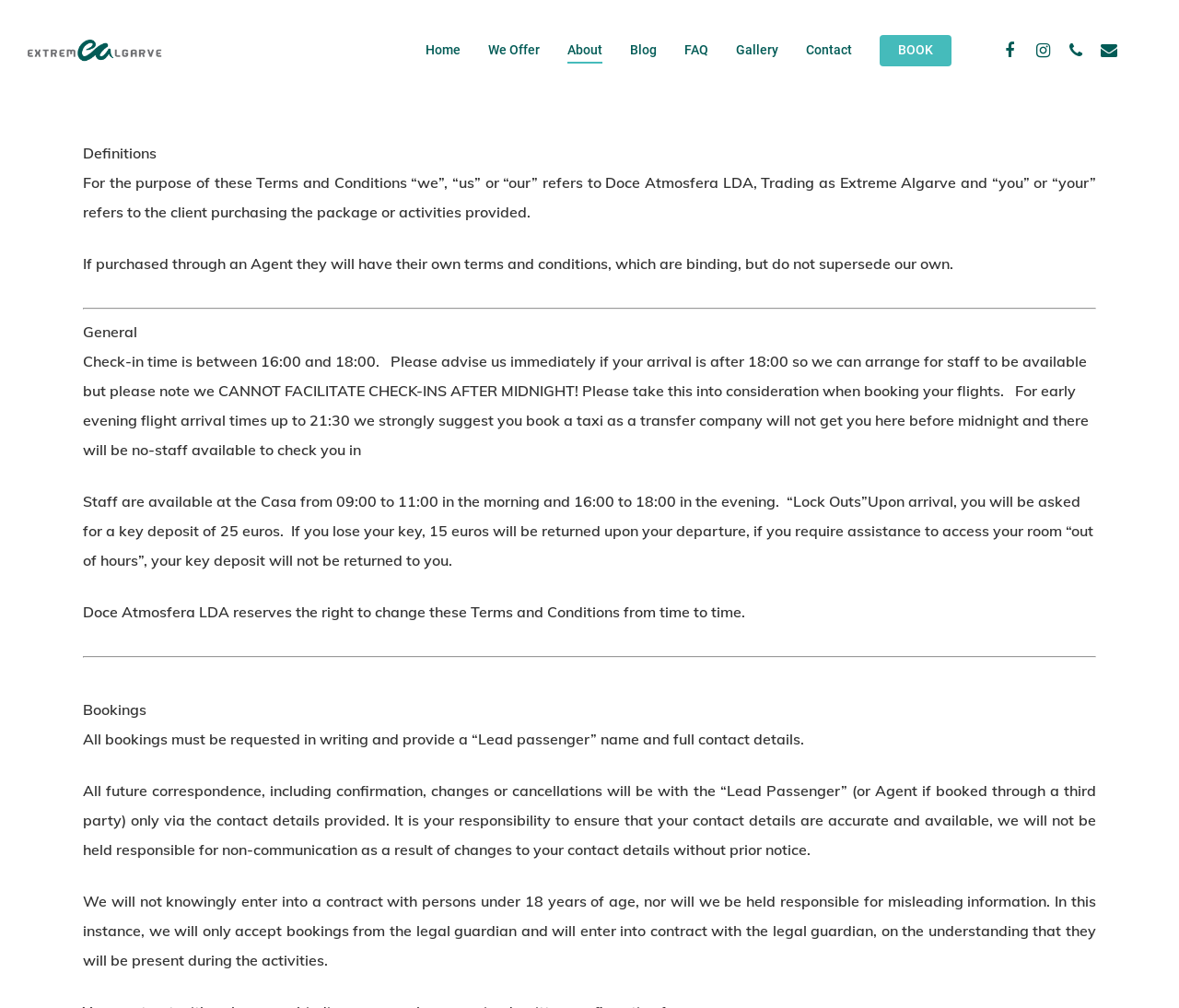Detail the webpage's structure and highlights in your description.

This webpage is dedicated to the terms and conditions of Extreme Algarve, a surfing and kitesurfing holiday company in Portugal. At the top of the page, there is a search bar with a placeholder text "Search" and a hint "Hit enter to search or ESC to close" next to it. On the top-right corner, there are several links to other pages, including "Home", "We Offer", "About", "Blog", "FAQ", "Gallery", "Contact", and "BOOK". 

Below the search bar, there is a logo of Extreme Algarve, which is an image with a link to the homepage. On the top-left corner, there are two more links: an empty link and a link to the homepage with the company's name.

The main content of the page is divided into sections, each with a heading. The first section is "Definitions", which explains the terminology used in the terms and conditions. The text is written in a formal tone and provides definitions for "we", "us", or "our" and "you" or "your".

The next section is "General", which outlines the check-in time, staff availability, and lockout policies. There is a horizontal separator line below this section.

The following section is "Bookings", which explains the booking process, including the requirement for a "Lead passenger" name and contact details. There are several paragraphs of text in this section, outlining the company's policies and responsibilities.

Throughout the page, there are several social media links, represented by icons, on the right side of the page.